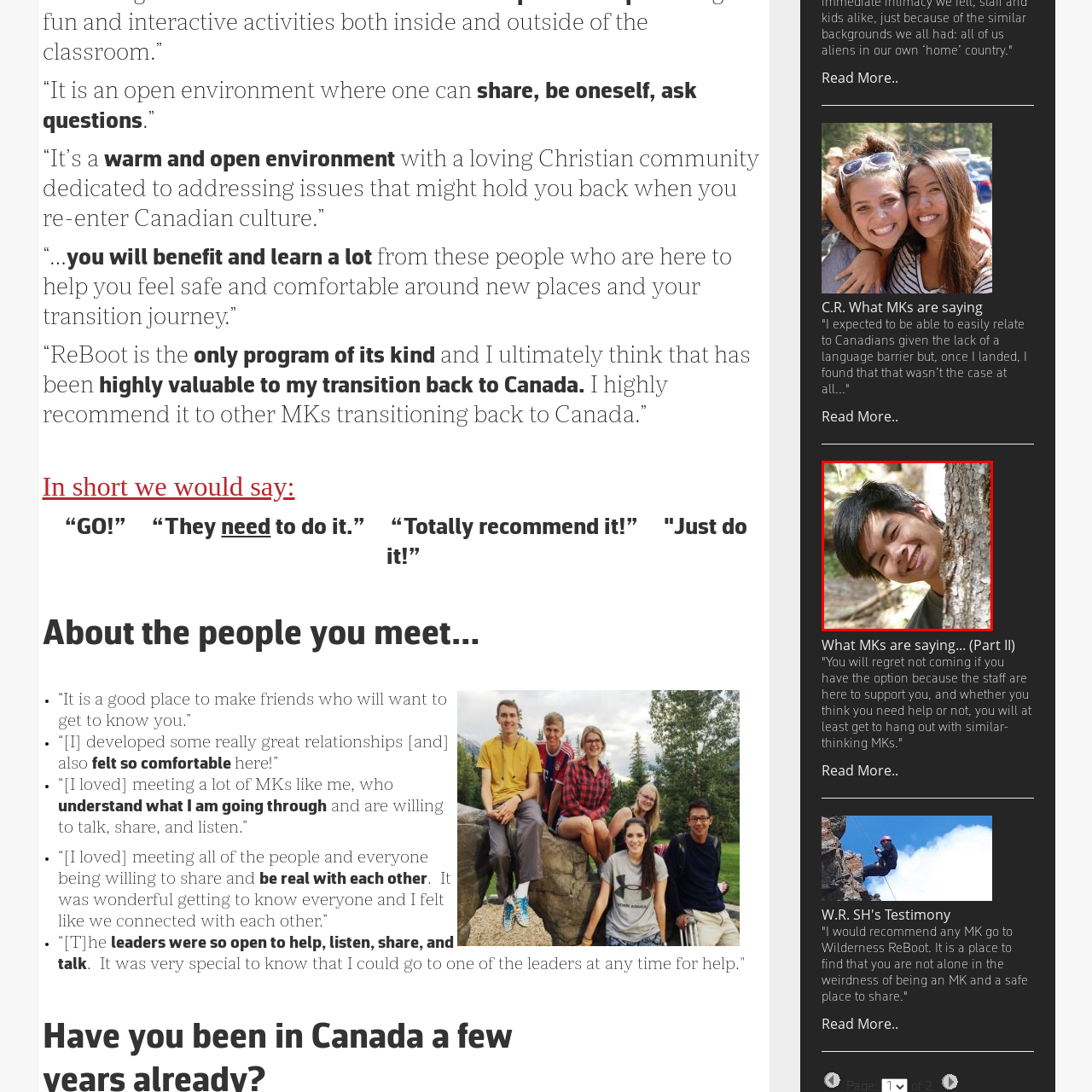Offer a detailed explanation of the image encased within the red boundary.

The image features a young man playfully peeking around a tree while smiling, conveying a sense of joy and friendliness. The backdrop appears to be a natural setting, likely a forest or wooded area, suggesting a relaxed and welcoming atmosphere. This moment could symbolize the spirit of community and connection among individuals, possibly reflecting the themes of support and friendship emphasized in testimonials about programs designed for MKs (Missionary Kids) transitioning back to Canadian culture. Overall, the image captures an essence of ease and camaraderie, resonating with sentiments of making friends and feeling comfortable in new environments.